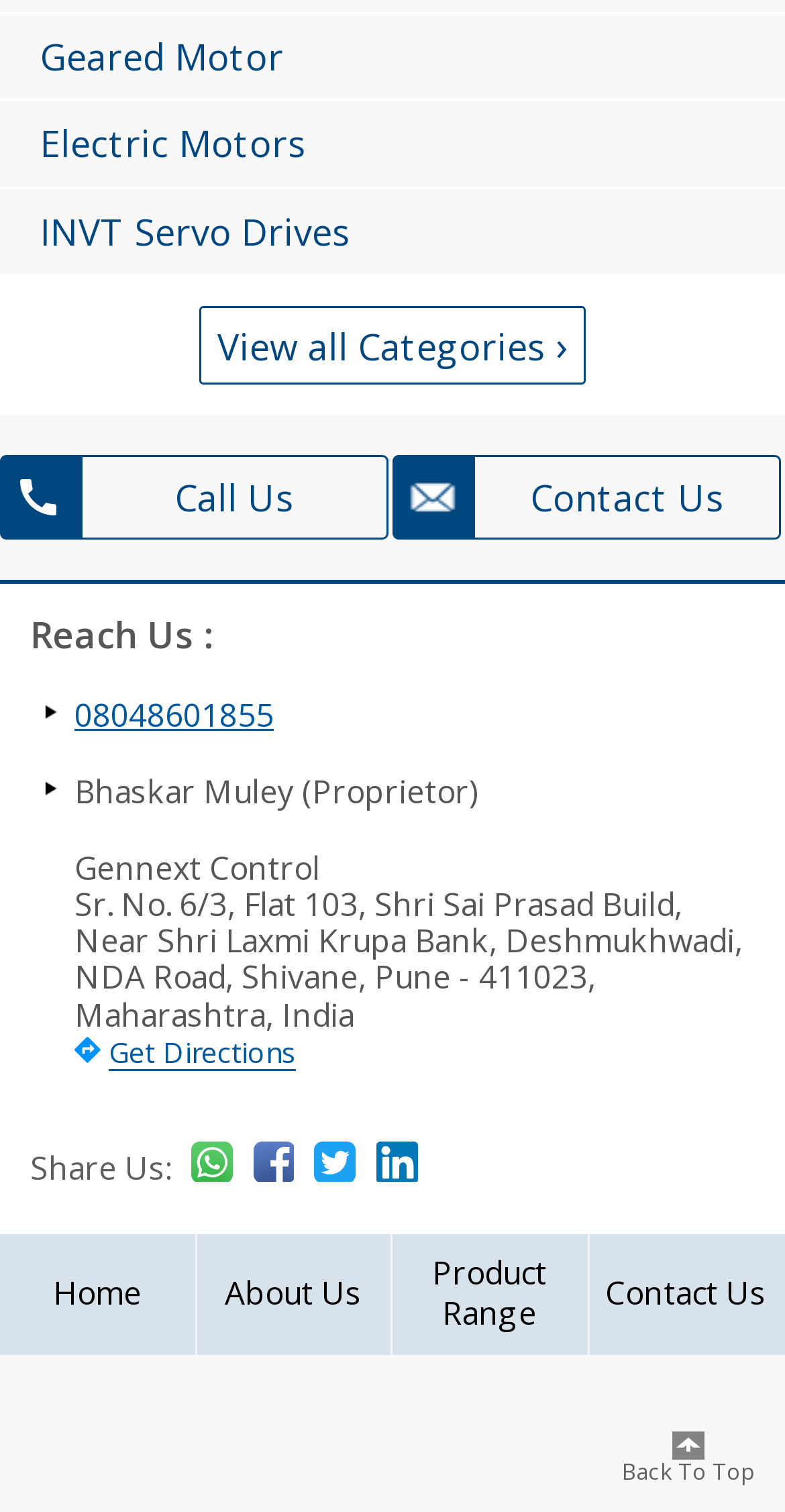Pinpoint the bounding box coordinates for the area that should be clicked to perform the following instruction: "Call Us".

[0.0, 0.301, 0.495, 0.357]